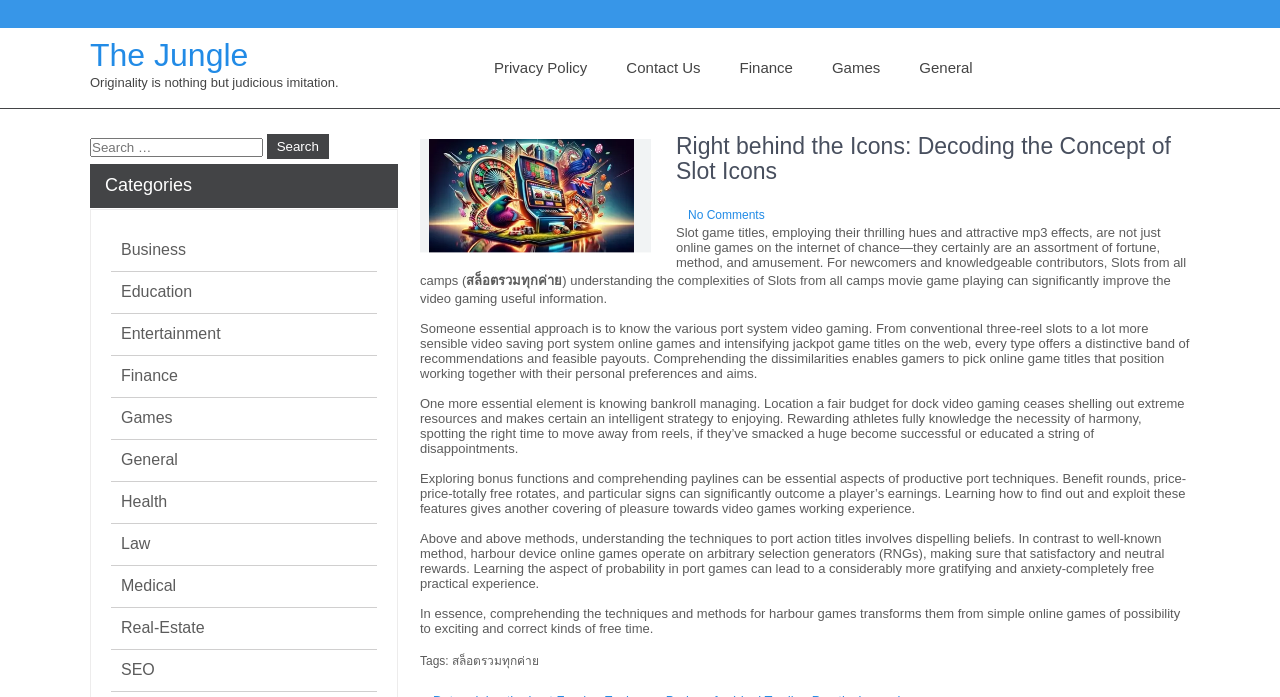Specify the bounding box coordinates of the element's area that should be clicked to execute the given instruction: "Visit the 'Games' section". The coordinates should be four float numbers between 0 and 1, i.e., [left, top, right, bottom].

[0.634, 0.055, 0.703, 0.141]